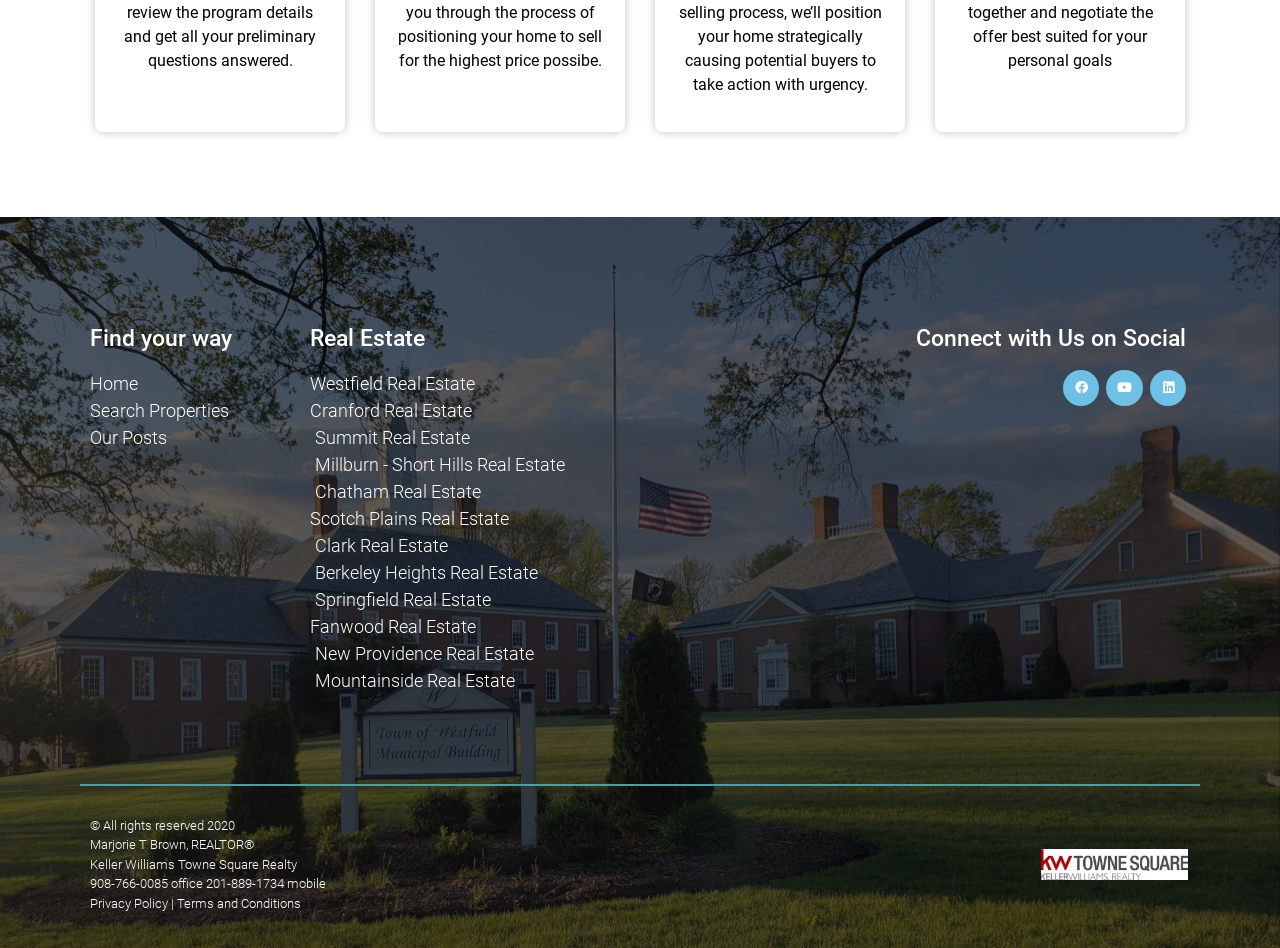Indicate the bounding box coordinates of the element that must be clicked to execute the instruction: "Search Properties". The coordinates should be given as four float numbers between 0 and 1, i.e., [left, top, right, bottom].

[0.07, 0.418, 0.227, 0.447]